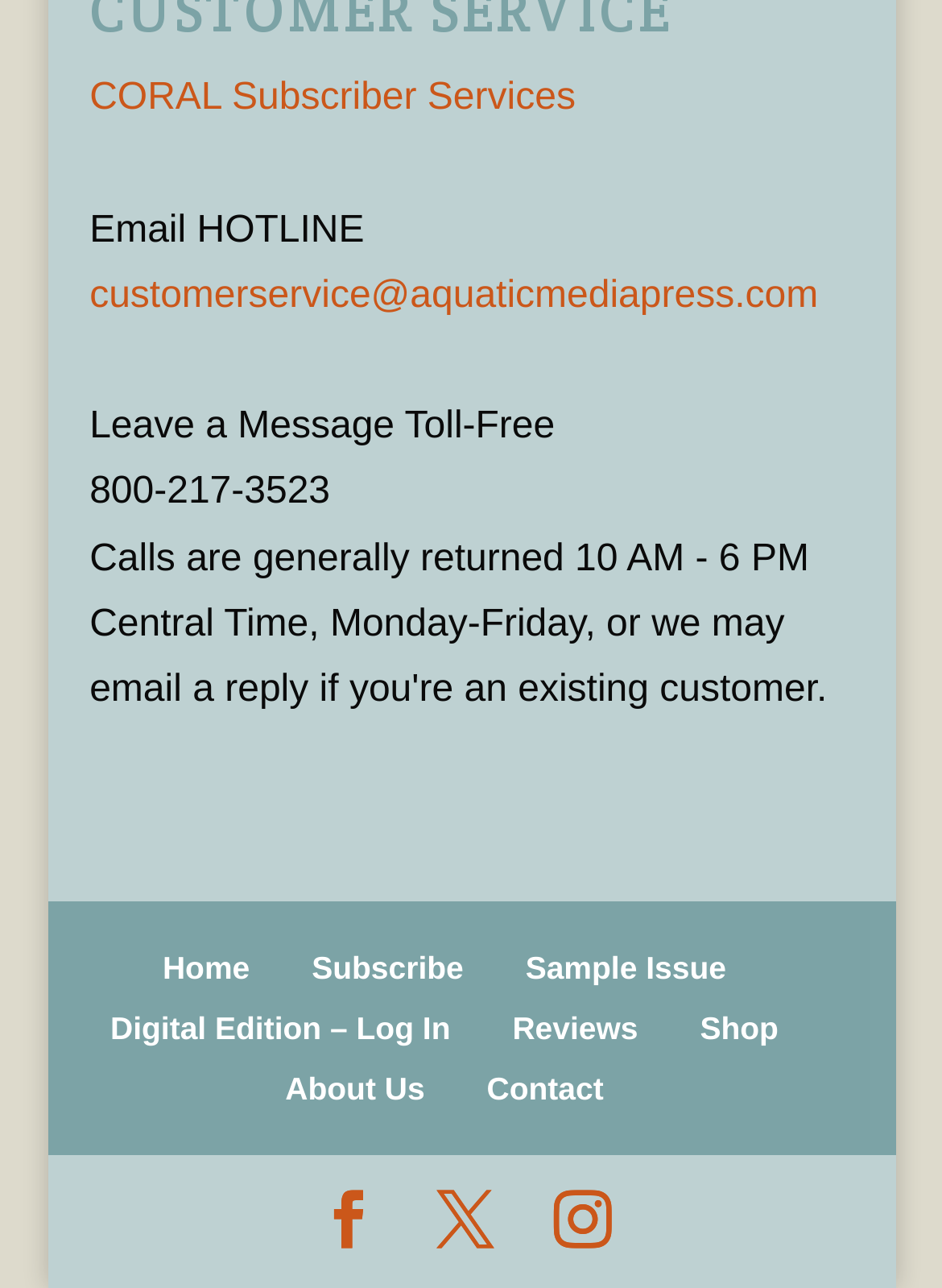Provide your answer in one word or a succinct phrase for the question: 
What is the email address for customer service?

customerservice@aquaticmediapress.com